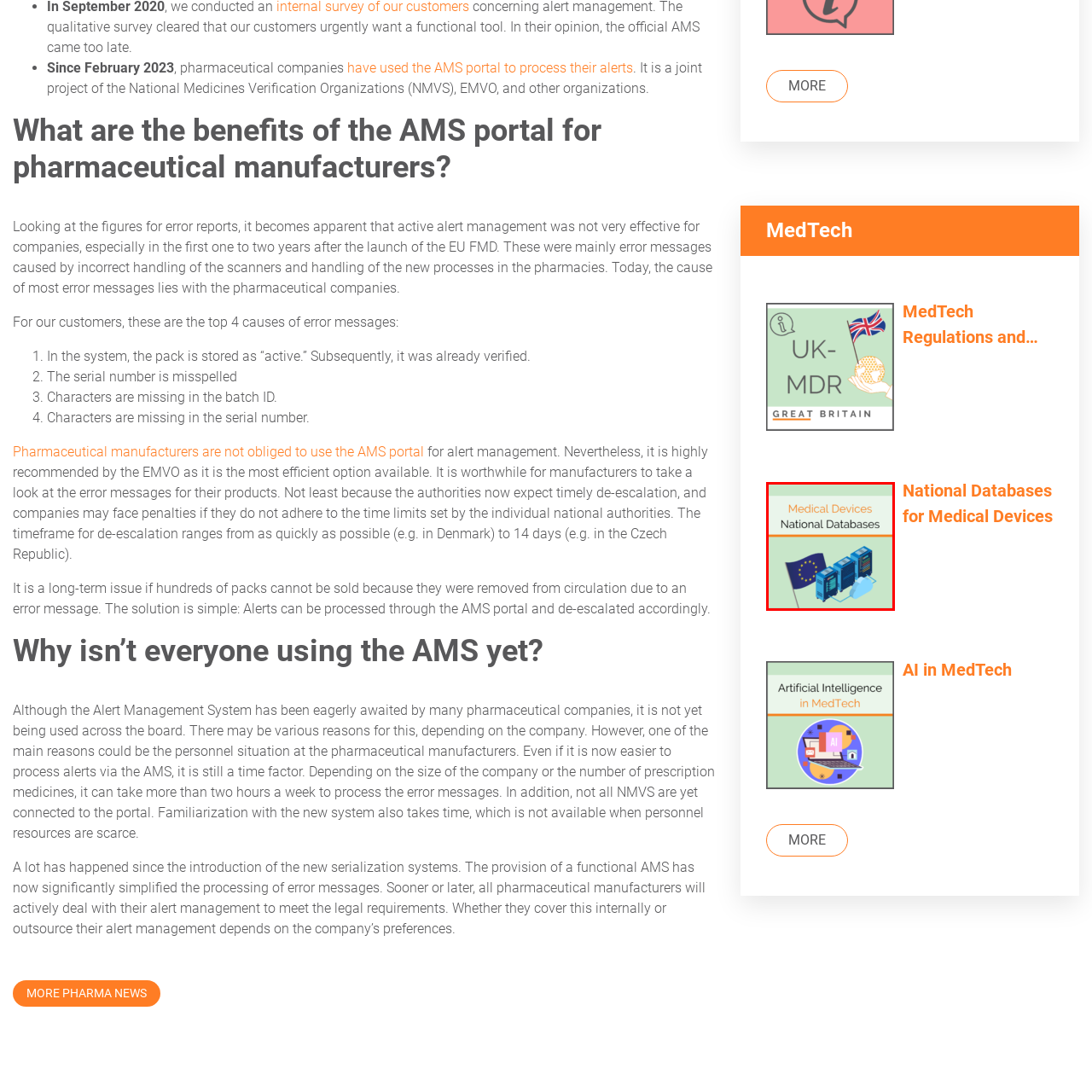Please examine the image within the red bounding box and provide an answer to the following question using a single word or phrase:
What color is the font for 'Medical Devices'?

Orange